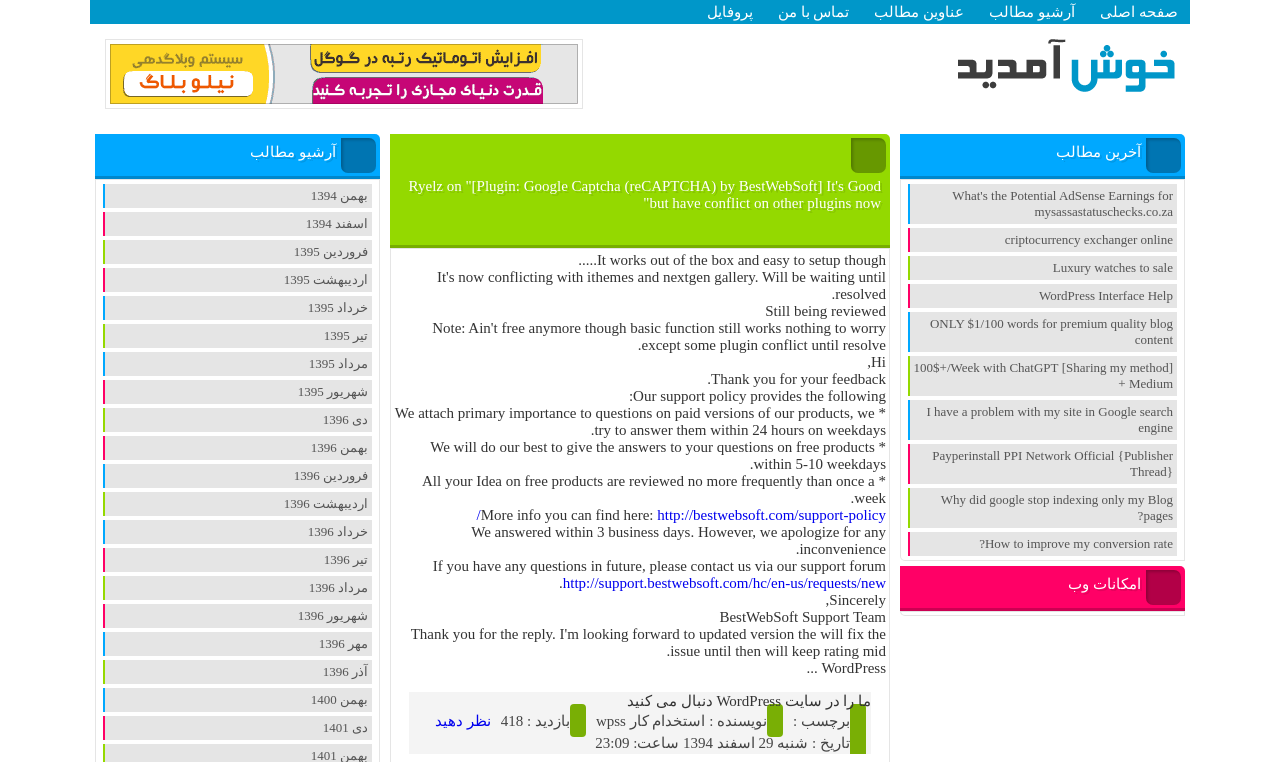Refer to the image and offer a detailed explanation in response to the question: What is the support policy of BestWebSoft?

The support policy of BestWebSoft is mentioned in the StaticText 'Our support policy provides the following:' which states that they attach primary importance to questions on paid versions of their products and try to answer them within 24 hours on weekdays.